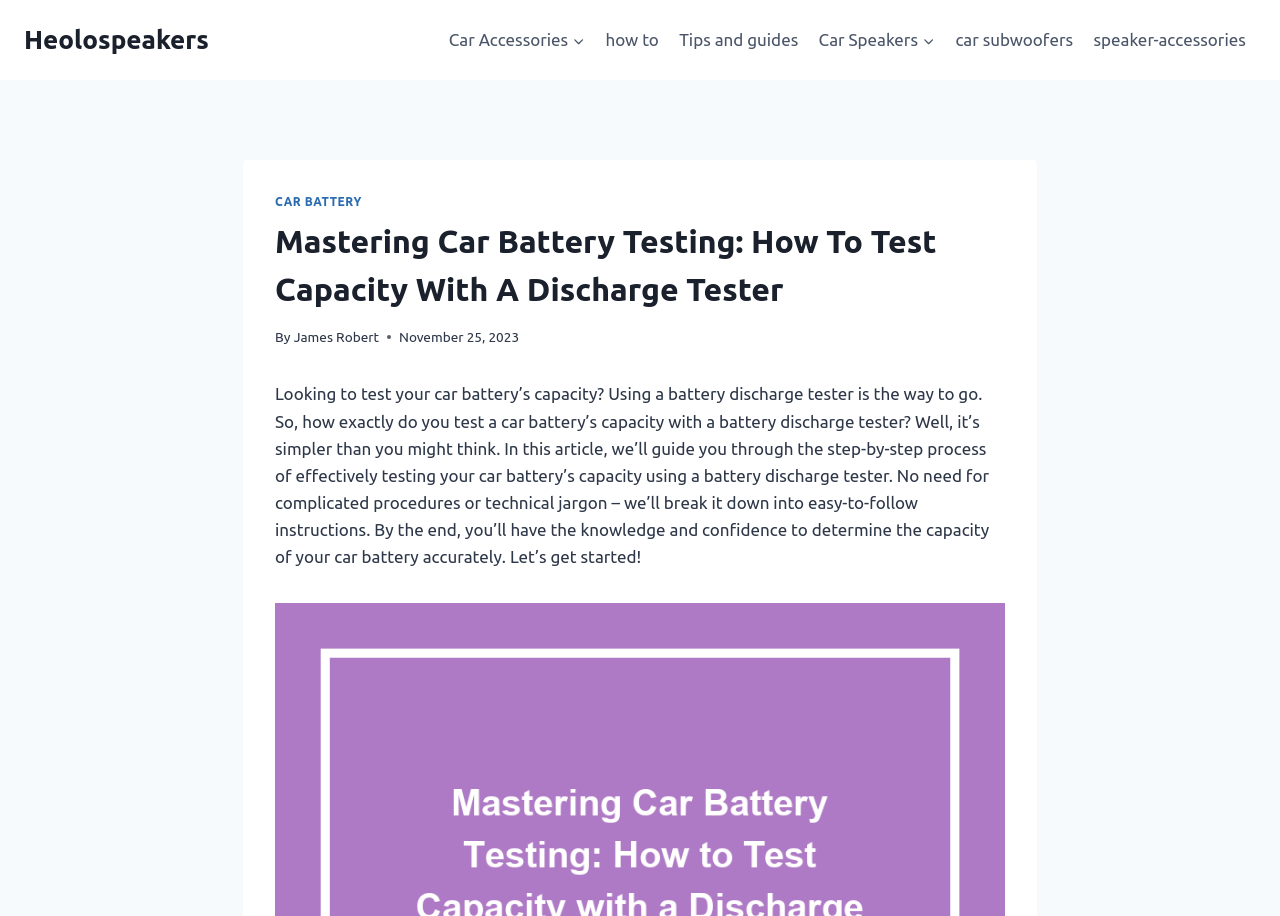What type of content can be found in the 'Car Accessories' section?
Using the visual information, reply with a single word or short phrase.

Links to car-related topics